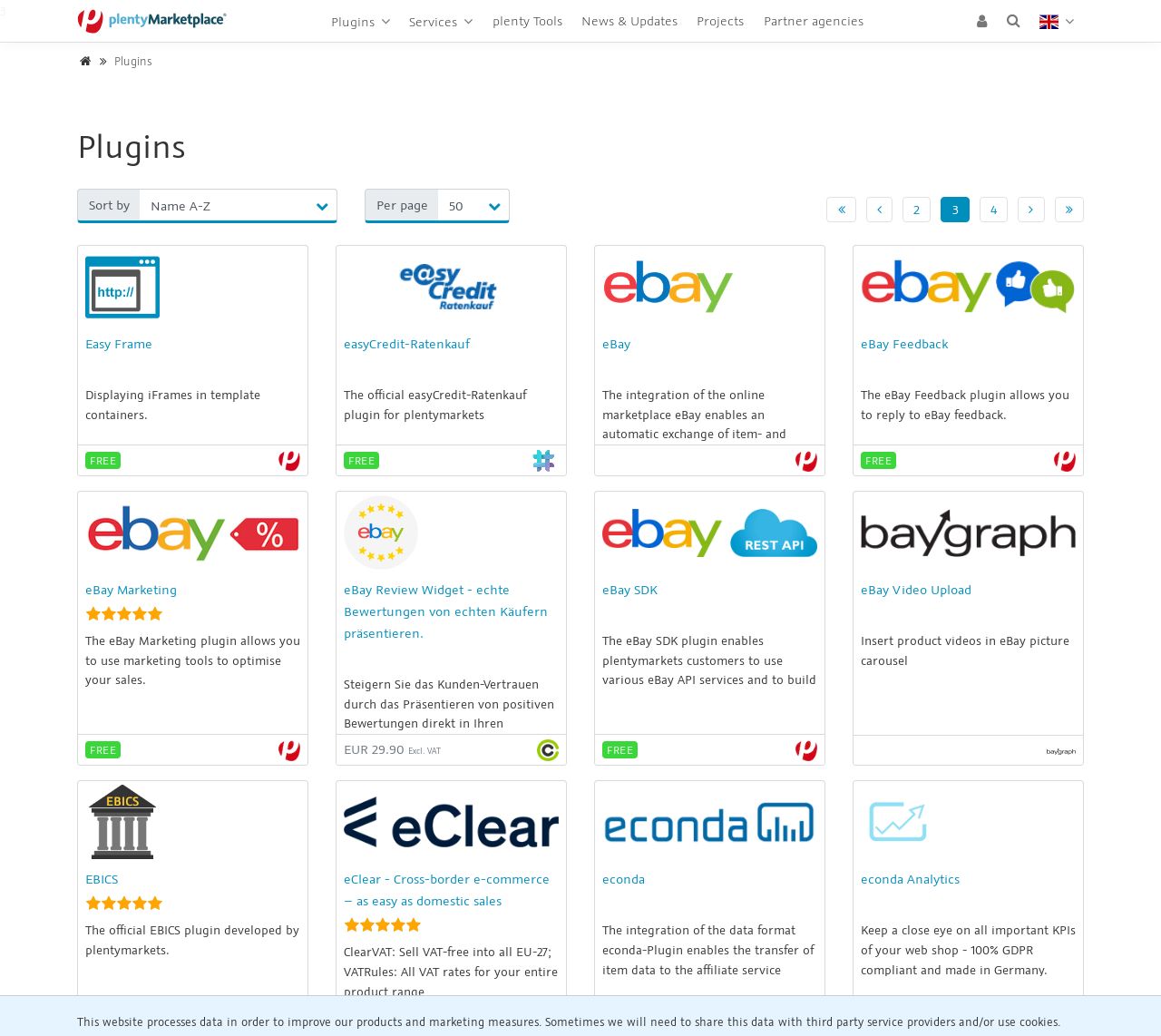Give a one-word or short-phrase answer to the following question: 
How many plugins are displayed on the first page?

9